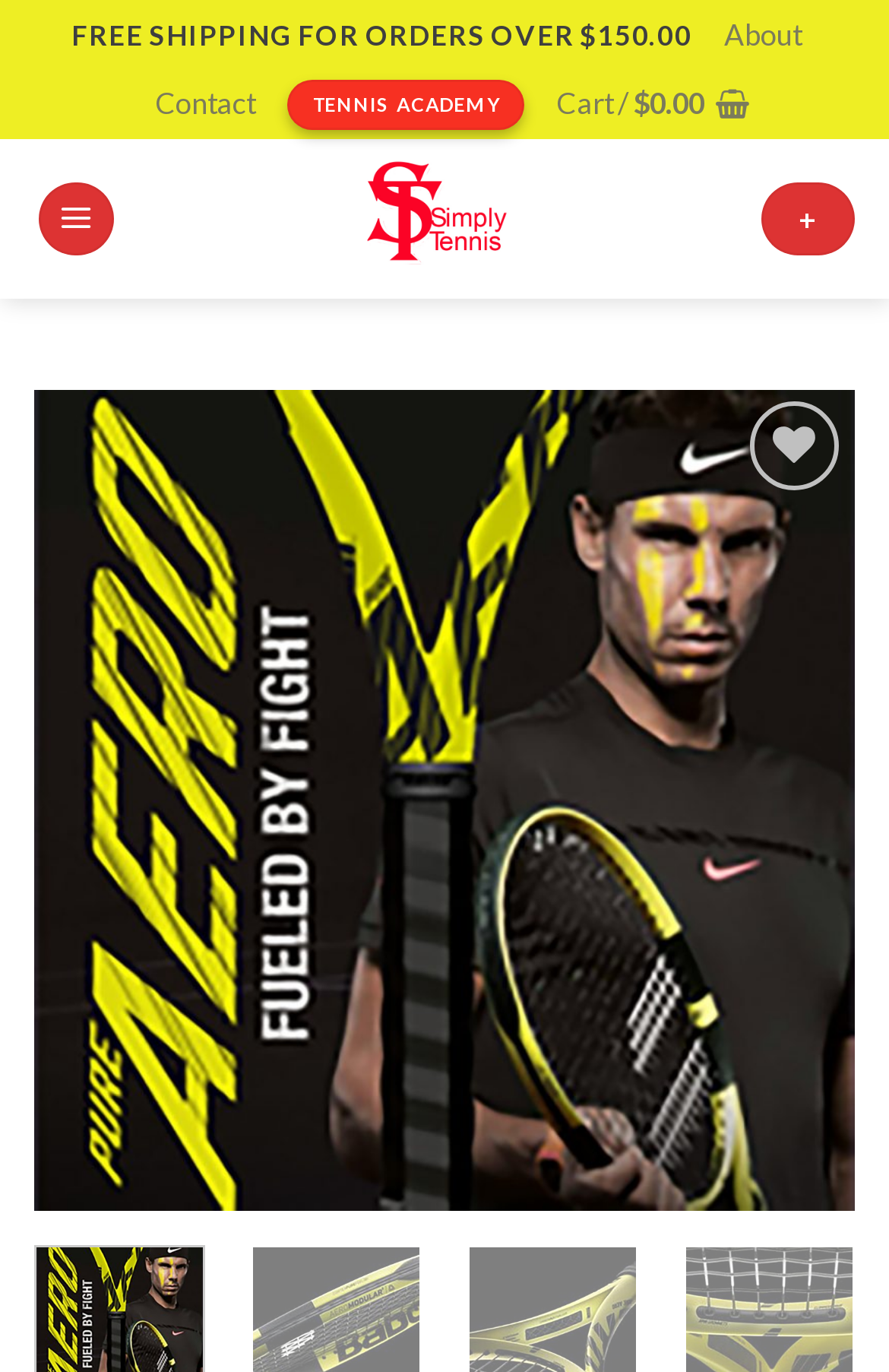Given the description "parent_node: Add to Wishlist aria-label="Wishlist"", determine the bounding box of the corresponding UI element.

[0.844, 0.292, 0.944, 0.357]